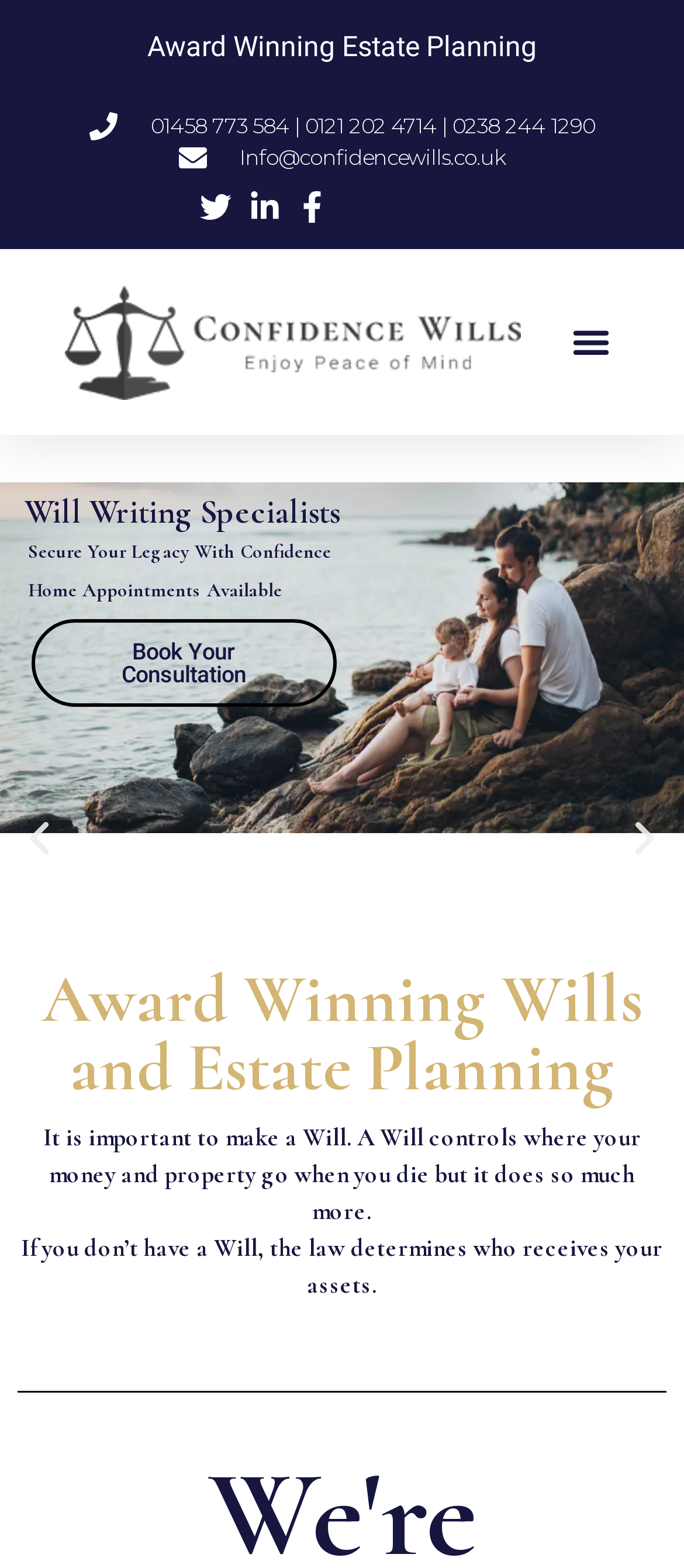Find the bounding box coordinates for the HTML element specified by: "alt="Confidence Wills Logo"".

[0.094, 0.182, 0.763, 0.255]